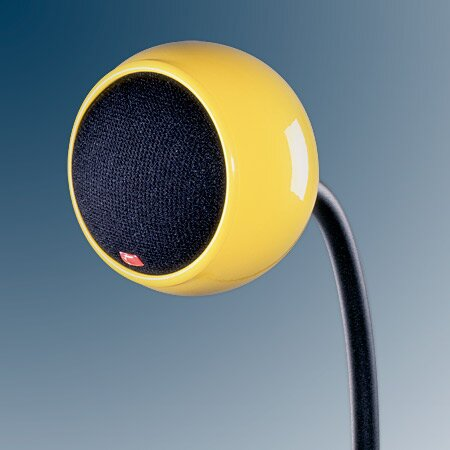Give a detailed account of the elements present in the image.

The image features the Gallo Nucleus Micro speaker, designed by Anthony Gallo Acoustics. This unique, compact loudspeaker has an eye-catching yellow spherical housing that not only adds a vibrant touch to interior decor but is also engineered for outstanding sound quality. The speaker is mounted on a sleek black stem, creating a modern aesthetic while enhancing its functionality. Known for delivering exceptional audio clarity and a rich sound experience, the Gallo Nucleus Micro is perfect for home cinema setups or as part of a stylish audio system. Its design eliminates issues like internal resonance and diffraction, making it a popular choice for audiophiles seeking both performance and style.